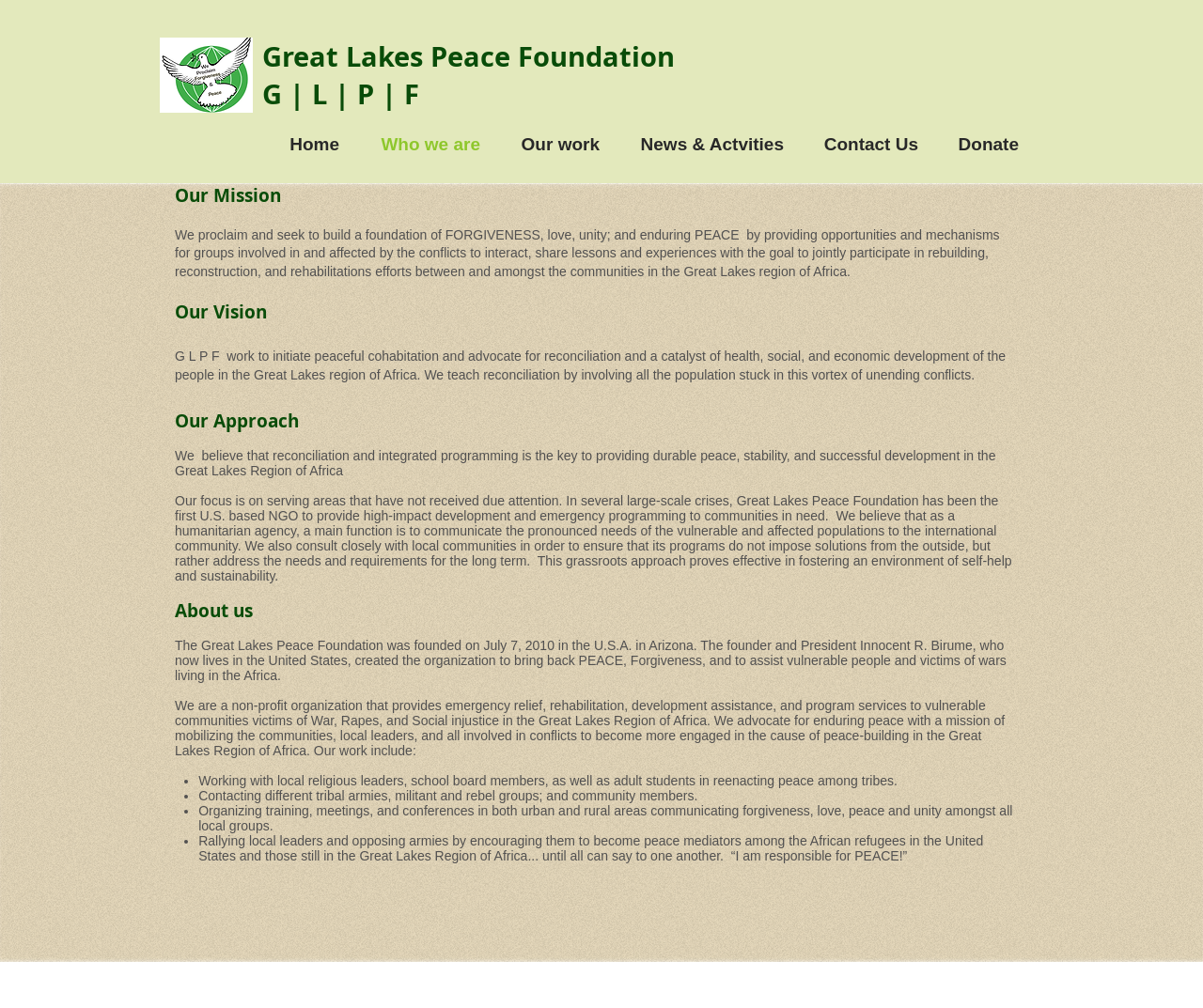Explain the contents of the webpage comprehensively.

The webpage is about the Great Lakes Peace Foundation, a non-profit organization that aims to bring peace, forgiveness, and unity to the Great Lakes Region of Africa. At the top left corner, there is a logo of the organization, accompanied by a navigation menu that includes links to "Home", "Who we are", "Our work", "News & Activities", "Contact Us", and "Donate".

Below the navigation menu, there is a main section that takes up most of the page. It starts with a heading "Our Mission", followed by a paragraph that describes the organization's goal of building a foundation of forgiveness, love, unity, and enduring peace in the Great Lakes Region of Africa.

Next, there is a heading "Our Vision", followed by a paragraph that outlines the organization's vision of initiating peaceful cohabitation and advocating for reconciliation and development in the region.

The page then describes the organization's approach, which involves reconciliation and integrated programming to provide durable peace, stability, and successful development in the region. There is also a section that highlights the organization's focus on serving areas that have not received due attention, and its approach of consulting closely with local communities to ensure that its programs address the needs and requirements for the long term.

Further down, there is a section about the organization's history, including its founding date and mission. The organization is described as a non-profit that provides emergency relief, rehabilitation, development assistance, and program services to vulnerable communities victims of war, rapes, and social injustice in the Great Lakes Region of Africa.

Finally, there is a list of the organization's work, which includes working with local religious leaders, contacting different tribal armies and community members, organizing training and conferences, and rallying local leaders and opposing armies to become peace mediators.